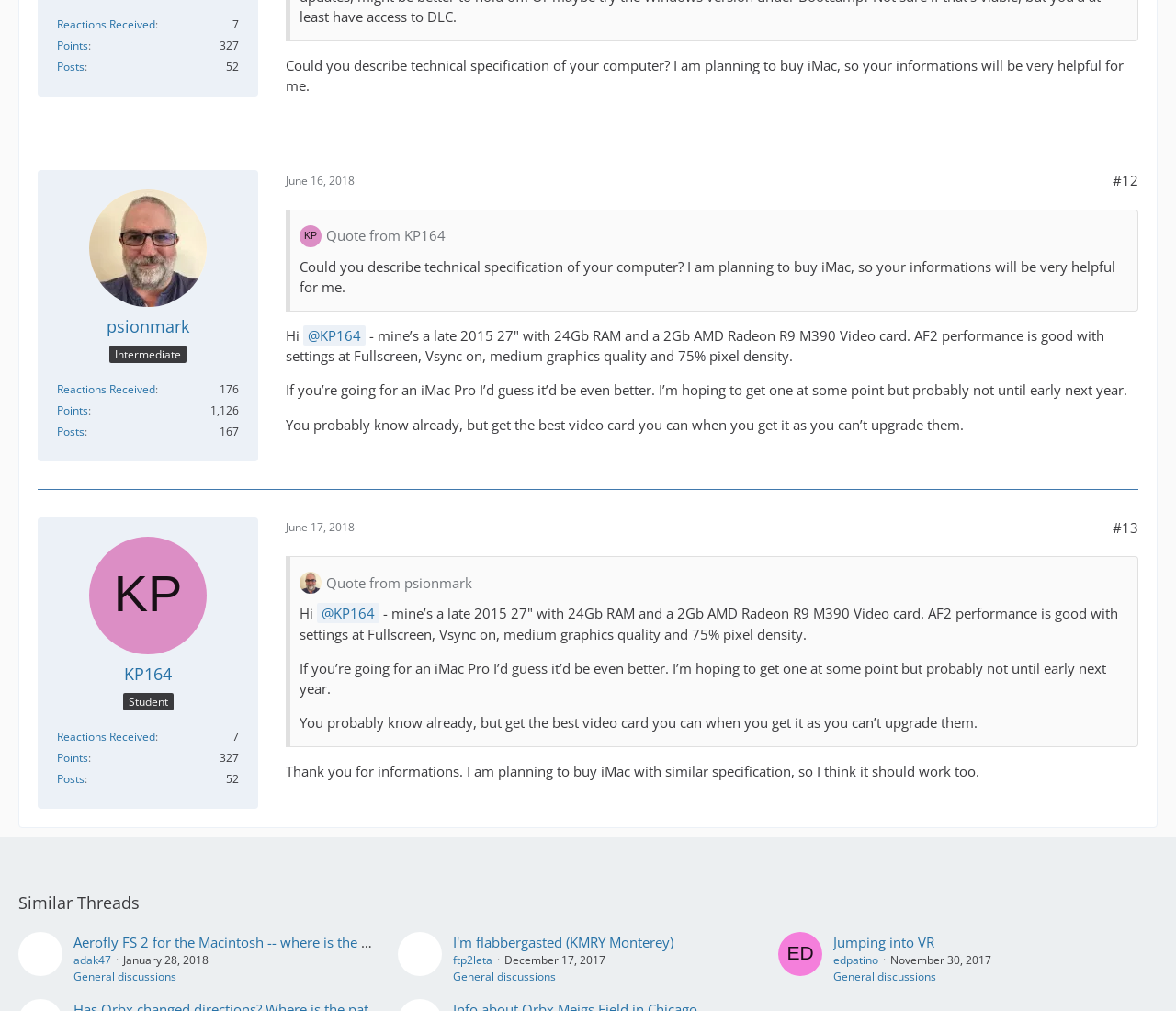Please specify the bounding box coordinates of the clickable region necessary for completing the following instruction: "View the News page". The coordinates must consist of four float numbers between 0 and 1, i.e., [left, top, right, bottom].

None